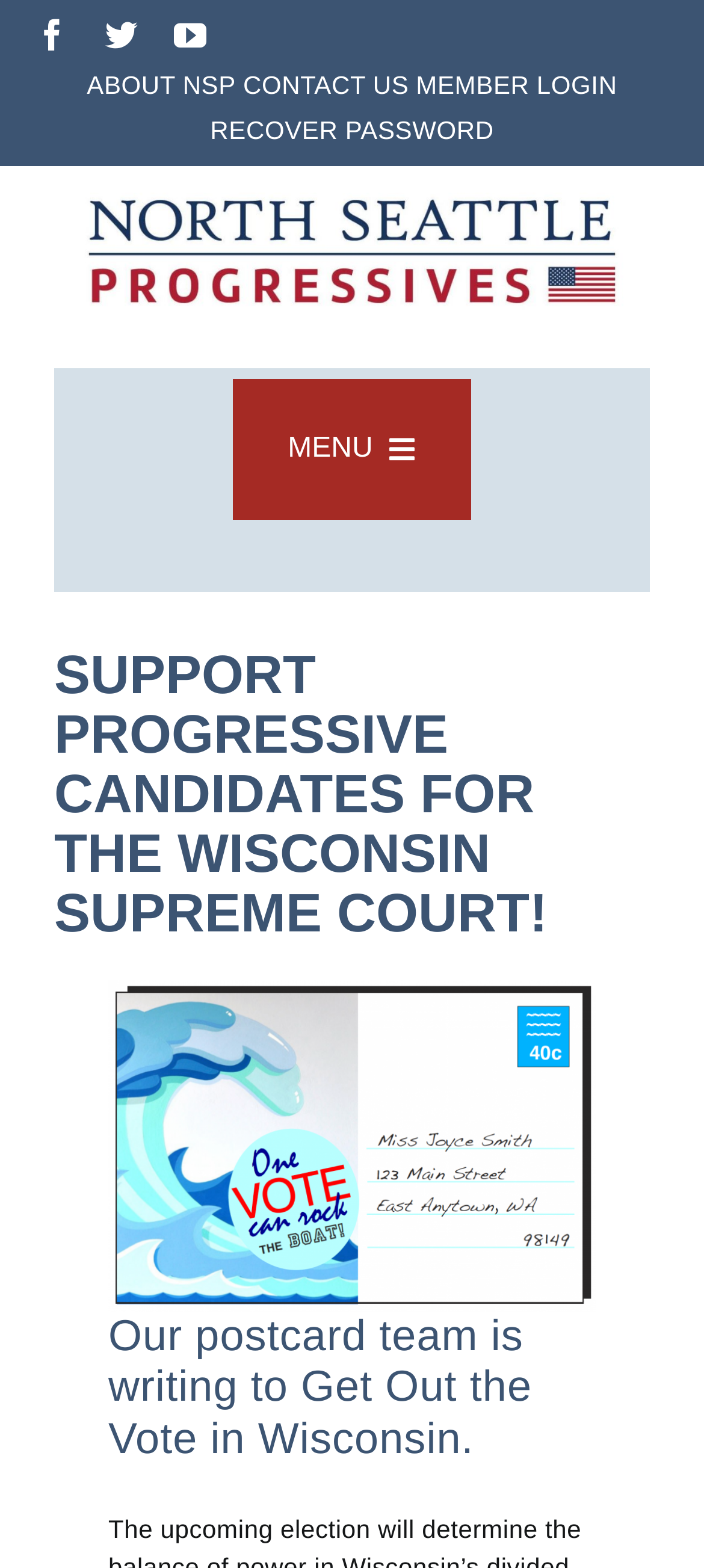Locate the bounding box coordinates of the element to click to perform the following action: 'Open Facebook page'. The coordinates should be given as four float values between 0 and 1, in the form of [left, top, right, bottom].

[0.051, 0.012, 0.098, 0.032]